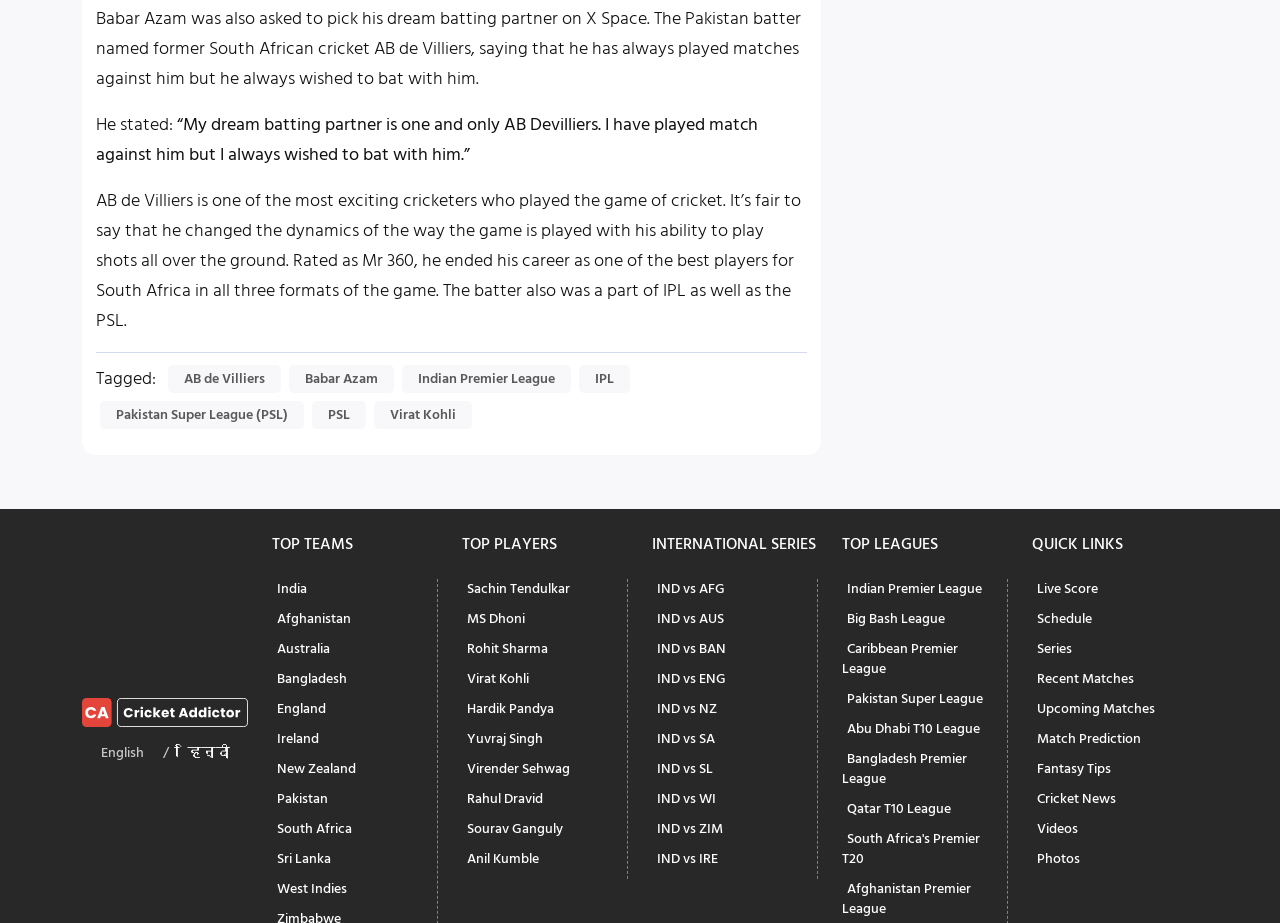Can you specify the bounding box coordinates of the area that needs to be clicked to fulfill the following instruction: "Click on the link to read about AB de Villiers"?

[0.131, 0.395, 0.22, 0.425]